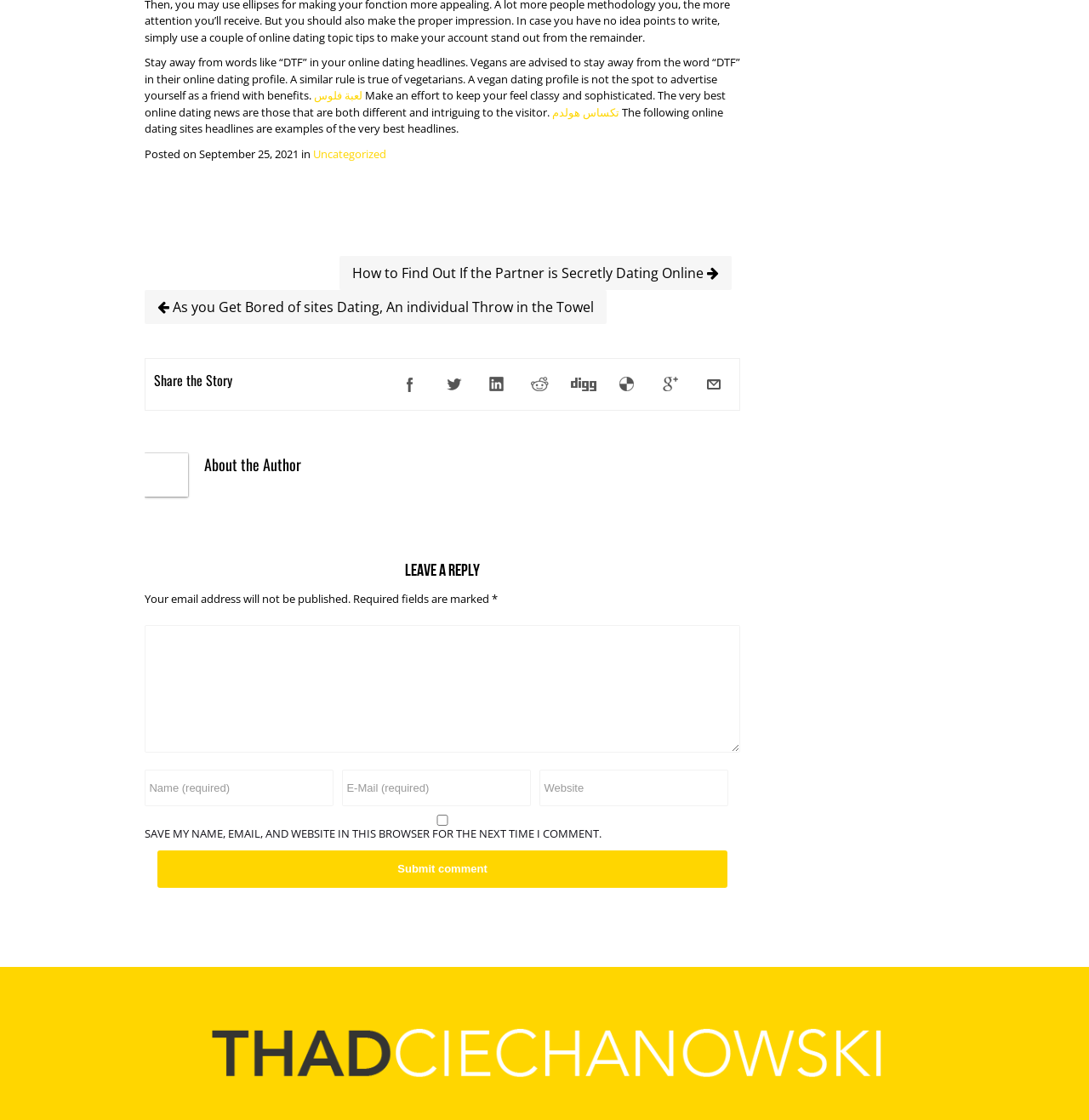Find the bounding box coordinates for the HTML element described as: "name="submit" value="Submit comment"". The coordinates should consist of four float values between 0 and 1, i.e., [left, top, right, bottom].

[0.145, 0.759, 0.668, 0.793]